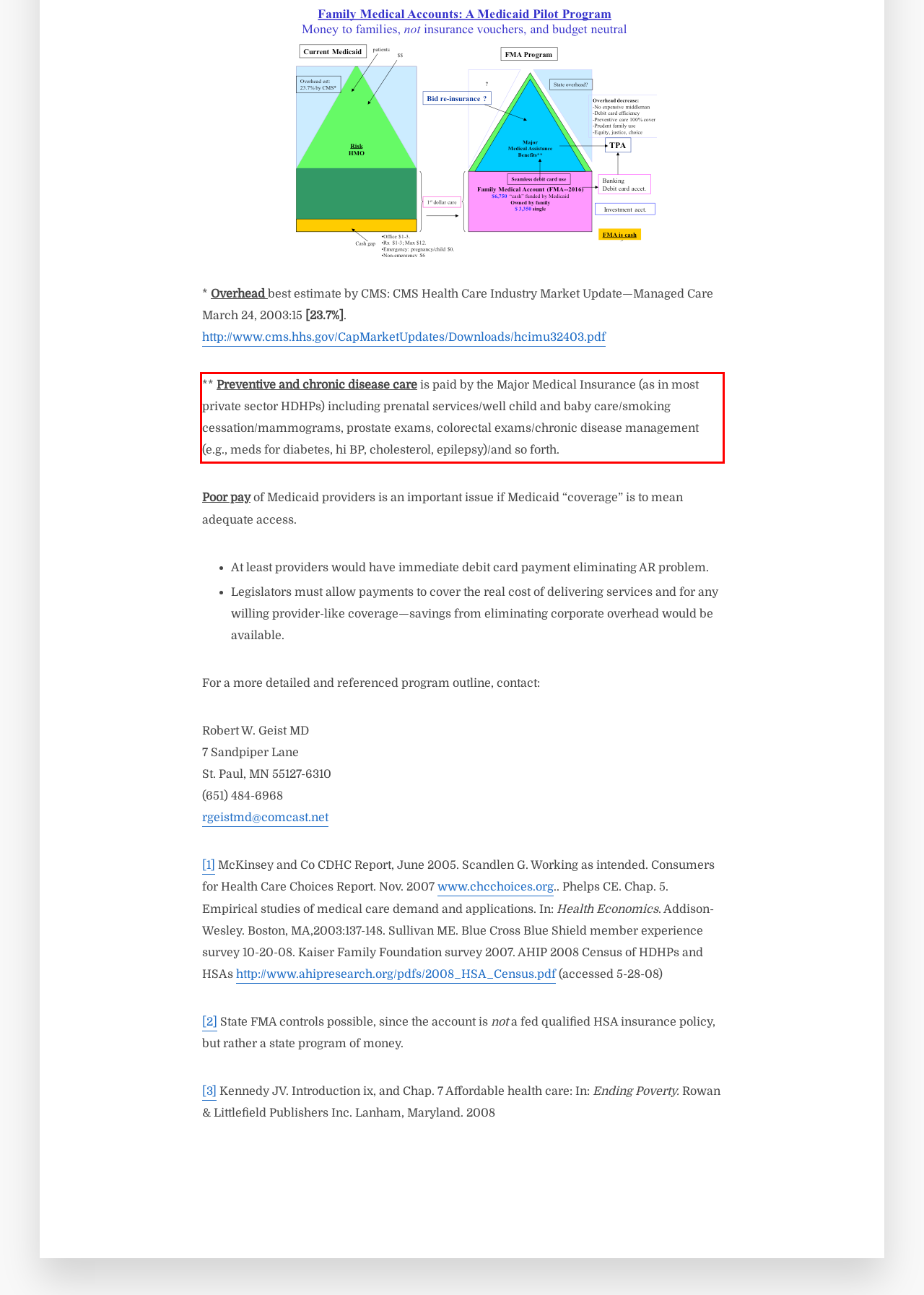Identify the text inside the red bounding box in the provided webpage screenshot and transcribe it.

** Preventive and chronic disease care is paid by the Major Medical Insurance (as in most private sector HDHPs) including prenatal services/well child and baby care/smoking cessation/mammograms, prostate exams, colorectal exams/chronic disease management (e.g., meds for diabetes, hi BP, cholesterol, epilepsy)/and so forth.